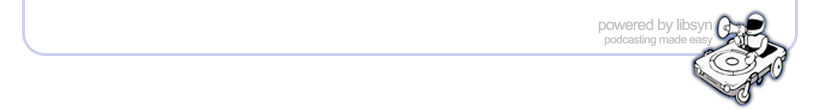What is the object held by the figure in the graphic?
Using the details from the image, give an elaborate explanation to answer the question.

The image depicts a stylized graphic of a figure holding a record player, symbolizing the audio content creation process, which is a key aspect of podcasting, and is associated with Libsyn, a platform that facilitates podcasting.